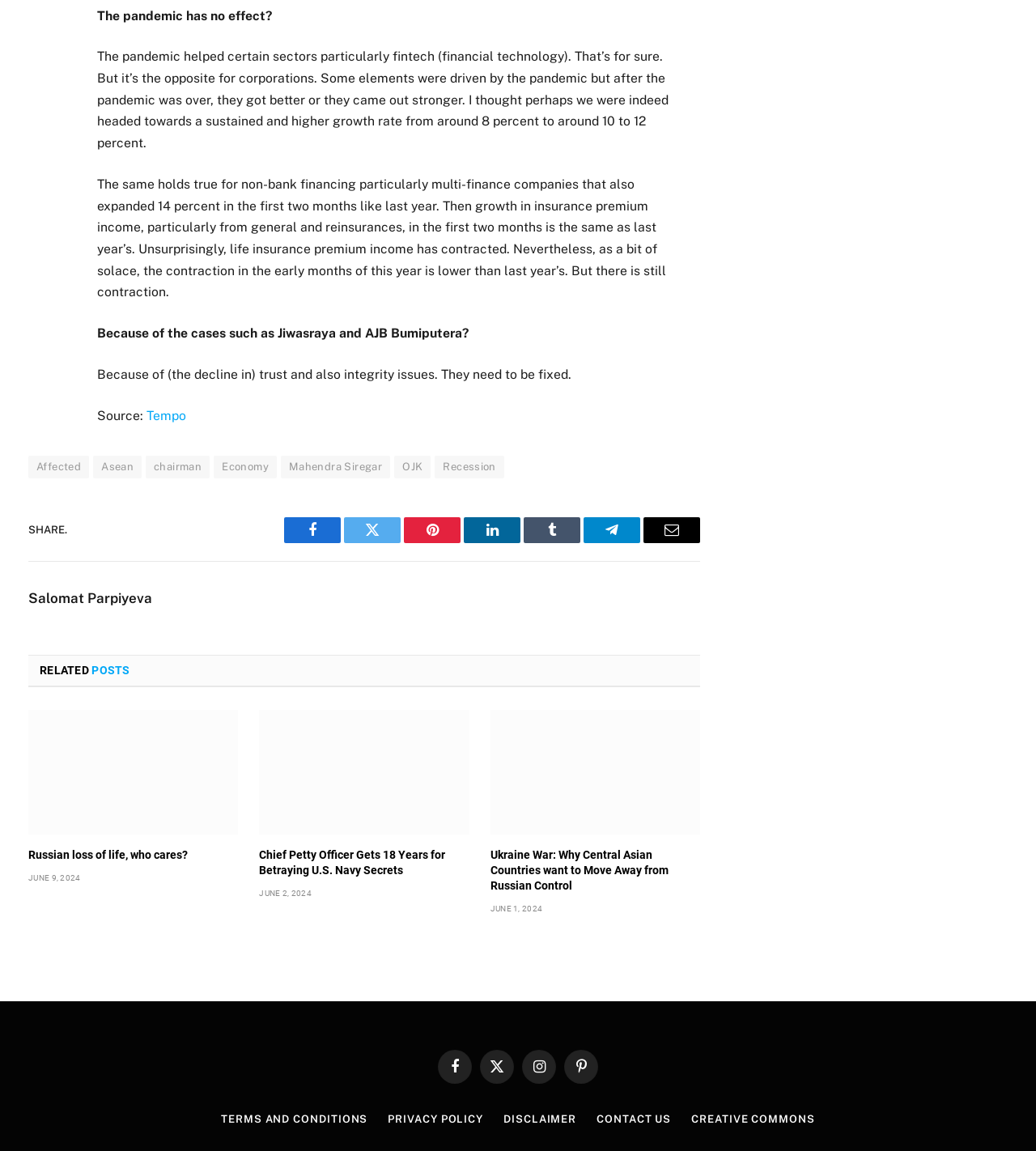Determine the bounding box coordinates for the area that needs to be clicked to fulfill this task: "Visit the 'Articles' page". The coordinates must be given as four float numbers between 0 and 1, i.e., [left, top, right, bottom].

None